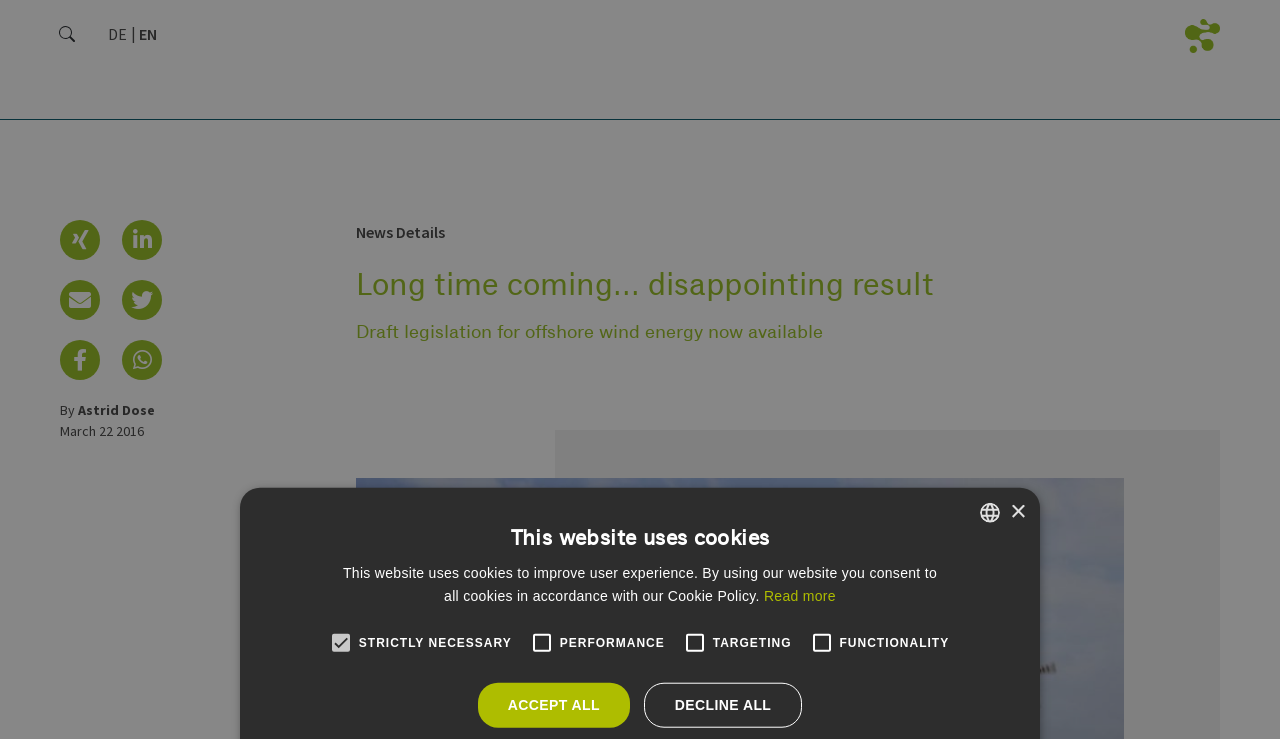Give a one-word or short phrase answer to this question: 
What is the topic of the news article?

Offshore wind energy